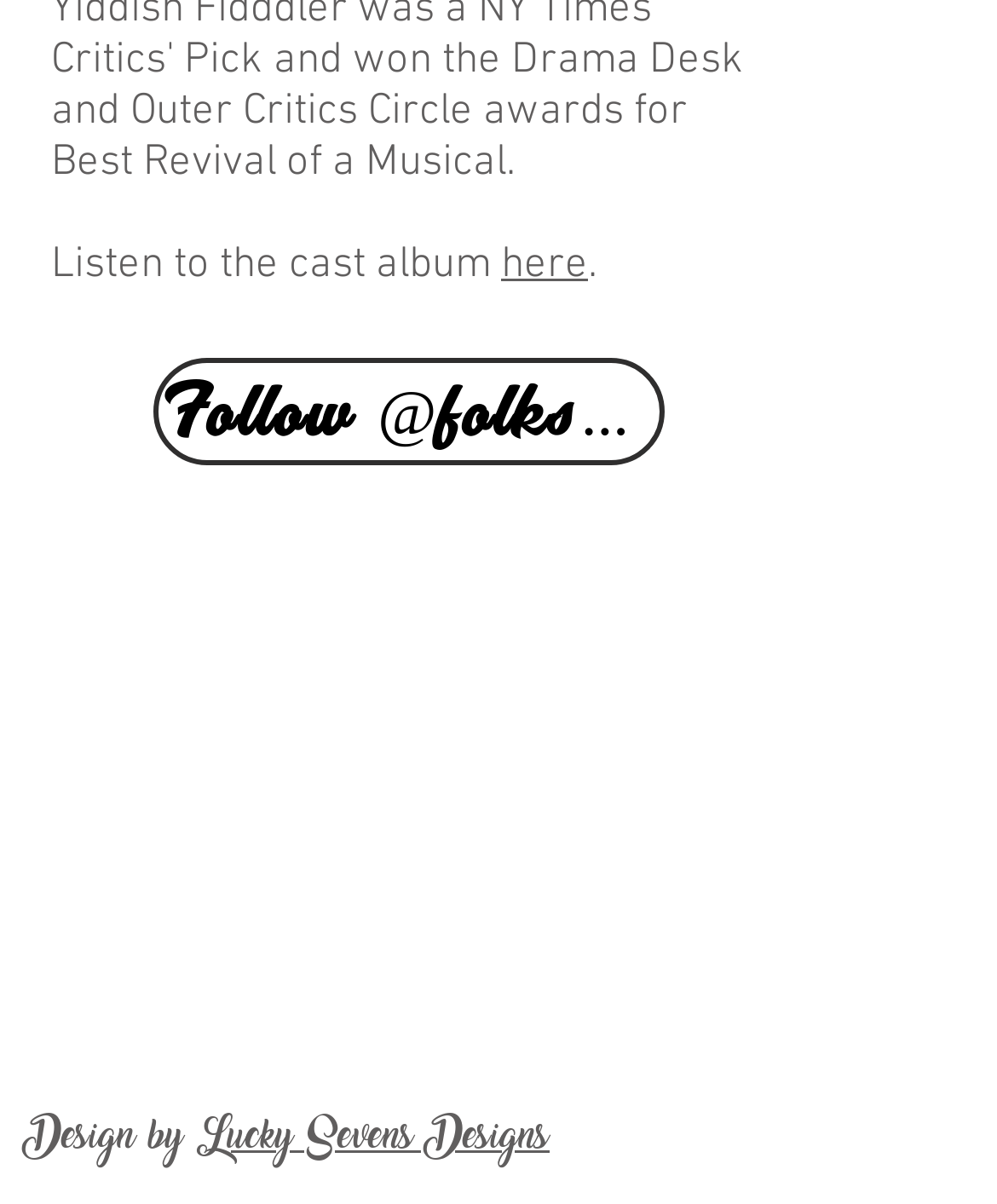Give a one-word or one-phrase response to the question:
Where can I find the cast album?

Here